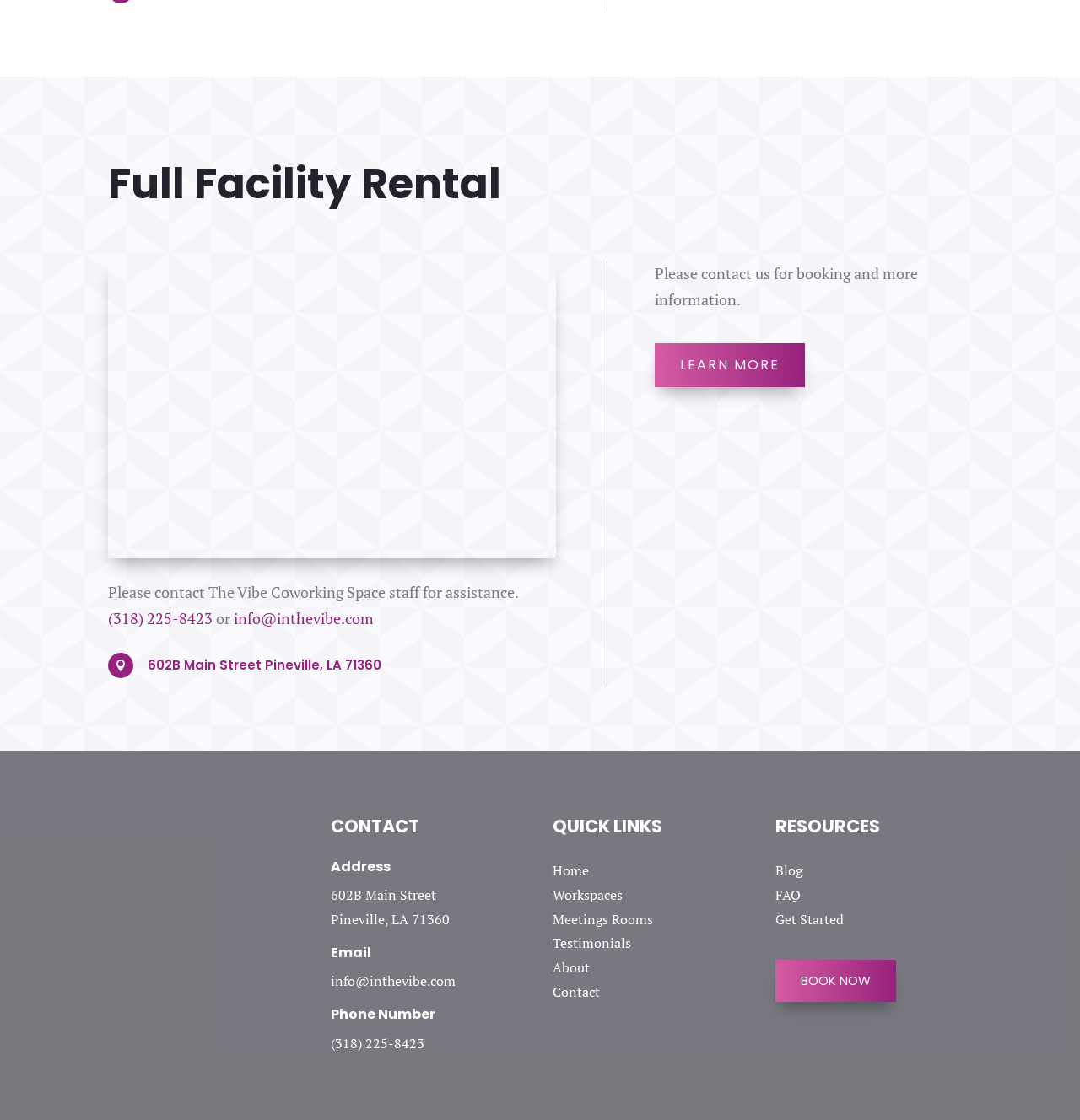What is the link to learn more about The Vibe Coworking Space?
From the screenshot, provide a brief answer in one word or phrase.

LEARN MORE